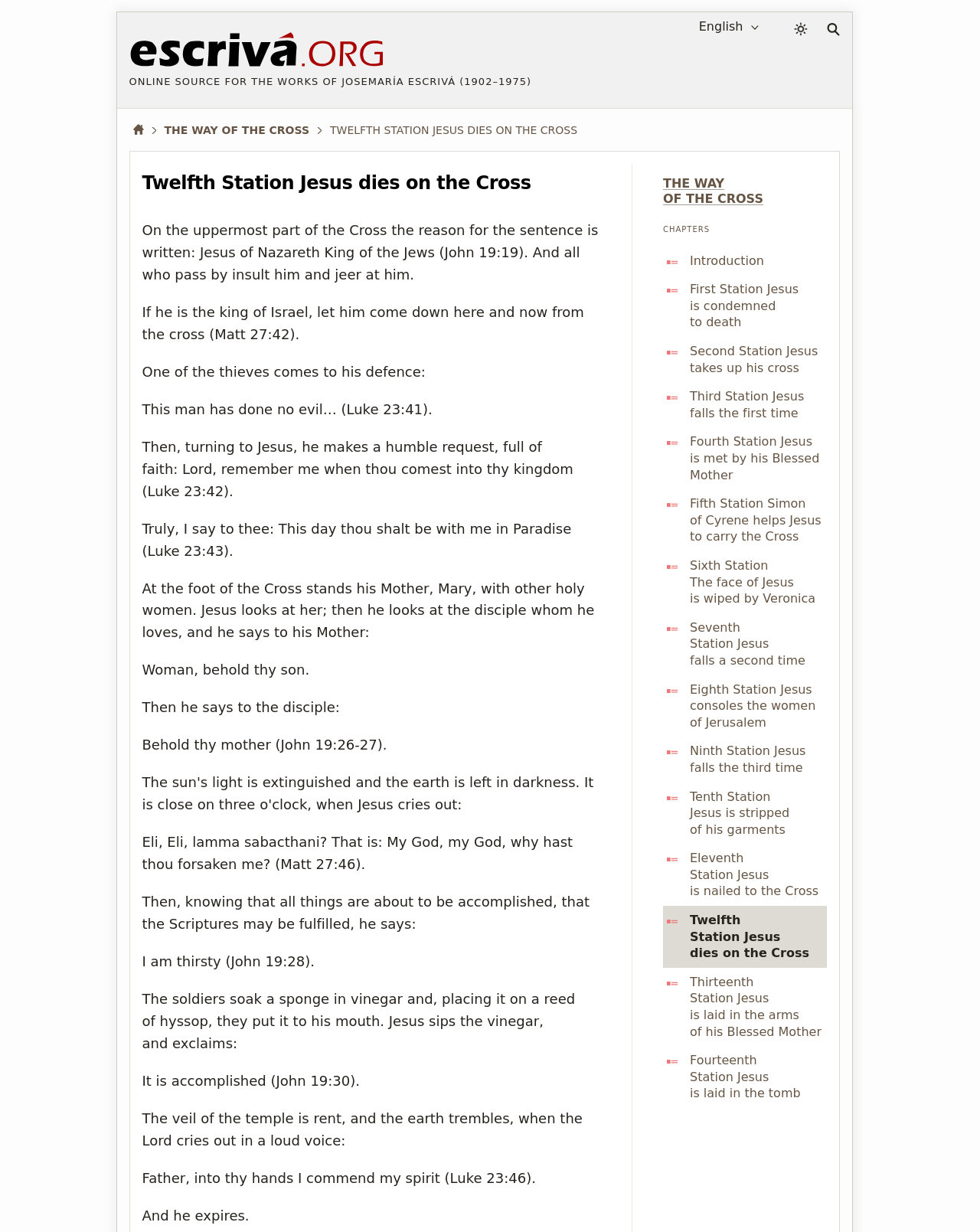Select the bounding box coordinates of the element I need to click to carry out the following instruction: "Search for text".

[0.832, 0.013, 0.861, 0.034]